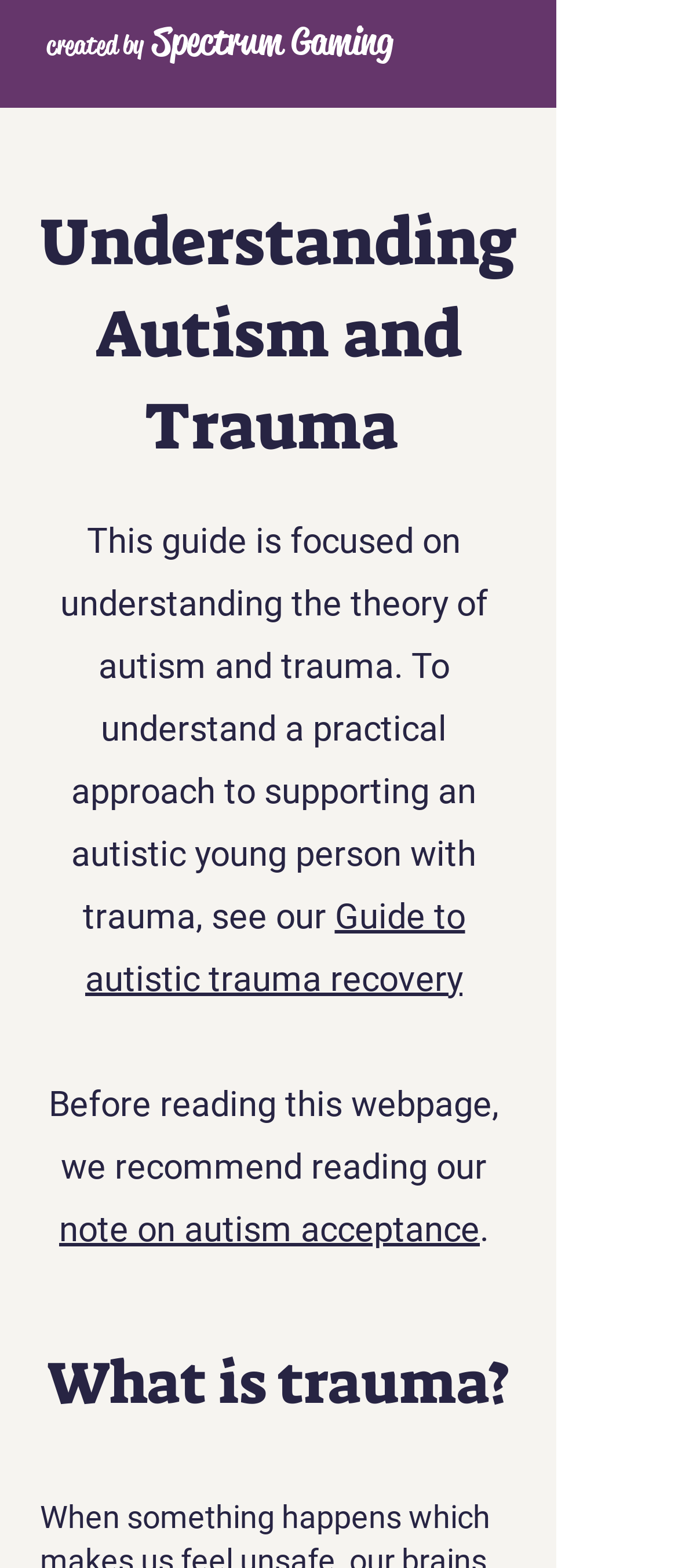Please reply to the following question with a single word or a short phrase:
Where can I find a practical approach to supporting an autistic young person with trauma?

Guide to autistic trauma recovery